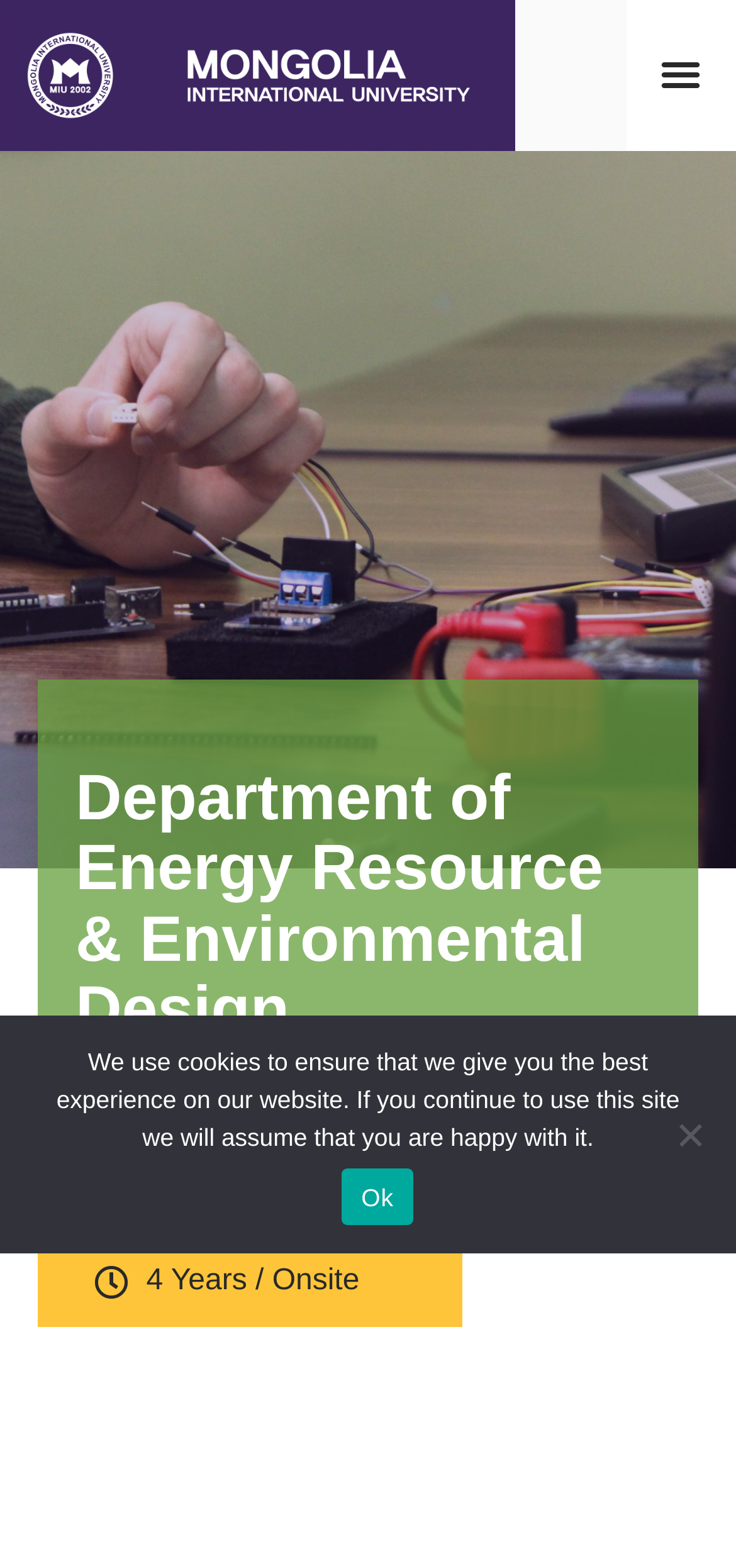By analyzing the image, answer the following question with a detailed response: What is the position of the image on the webpage?

I found the answer by looking at the image element's bounding box coordinates [0.867, 0.775, 0.949, 0.814] which suggests that it is located at the bottom right of the webpage.